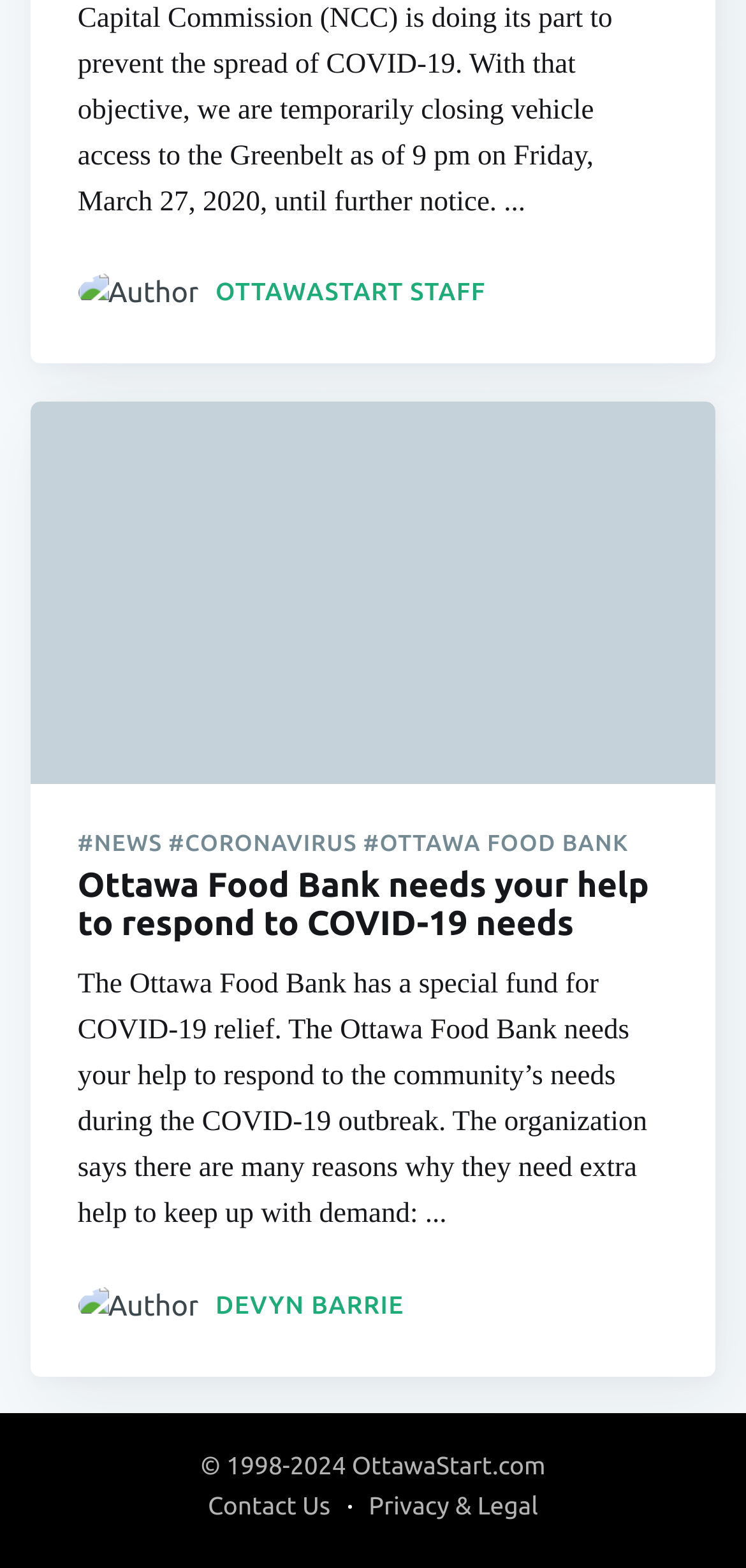What are the possible ways to contact the website?
Answer the question with a thorough and detailed explanation.

I found this information by looking at the footer section of the webpage, where it provides a link to 'Contact Us'.